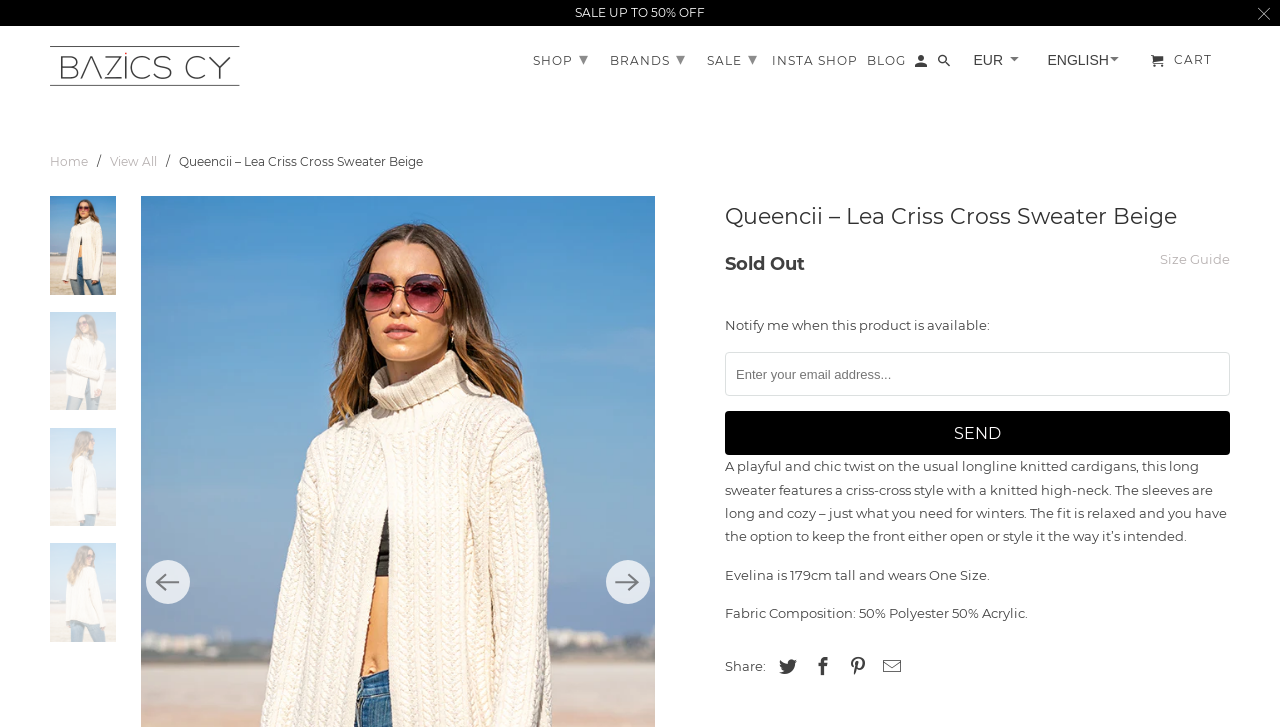Show me the bounding box coordinates of the clickable region to achieve the task as per the instruction: "Click on the 'Home' link".

[0.039, 0.212, 0.069, 0.232]